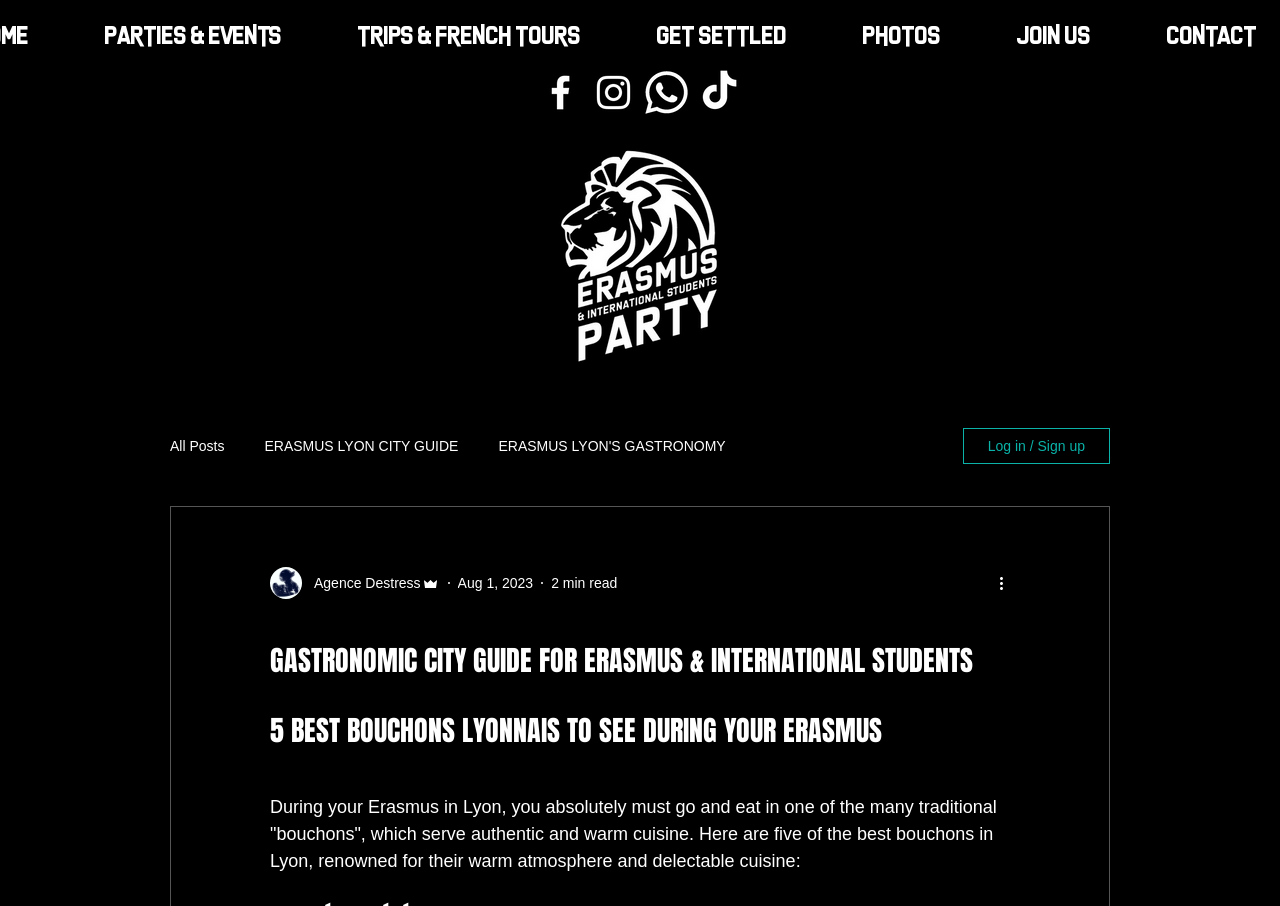Locate and provide the bounding box coordinates for the HTML element that matches this description: "PHOTOS".

[0.662, 0.019, 0.783, 0.063]